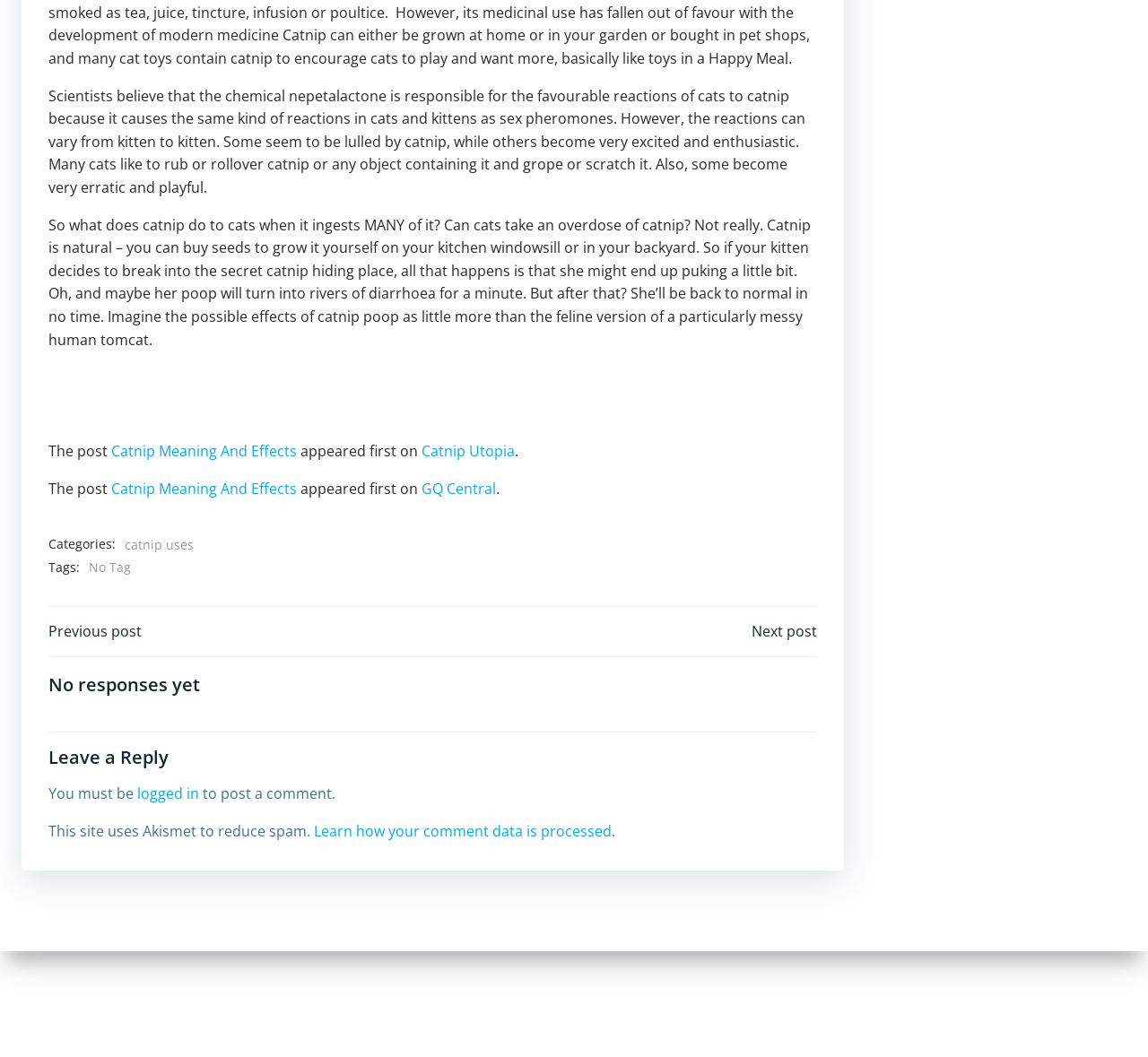Locate the bounding box coordinates of the clickable region necessary to complete the following instruction: "Click on the link to view the post 'Catnip Meaning And Effects'". Provide the coordinates in the format of four float numbers between 0 and 1, i.e., [left, top, right, bottom].

[0.097, 0.418, 0.259, 0.436]